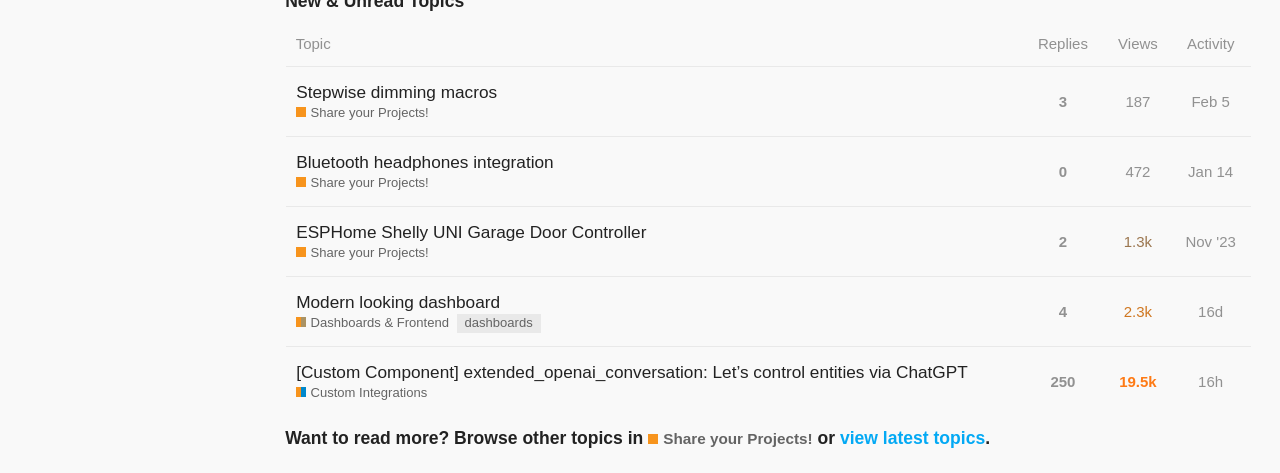Please identify the bounding box coordinates of the area that needs to be clicked to fulfill the following instruction: "View topic 'Stepwise dimming macros'."

[0.223, 0.167, 0.801, 0.288]